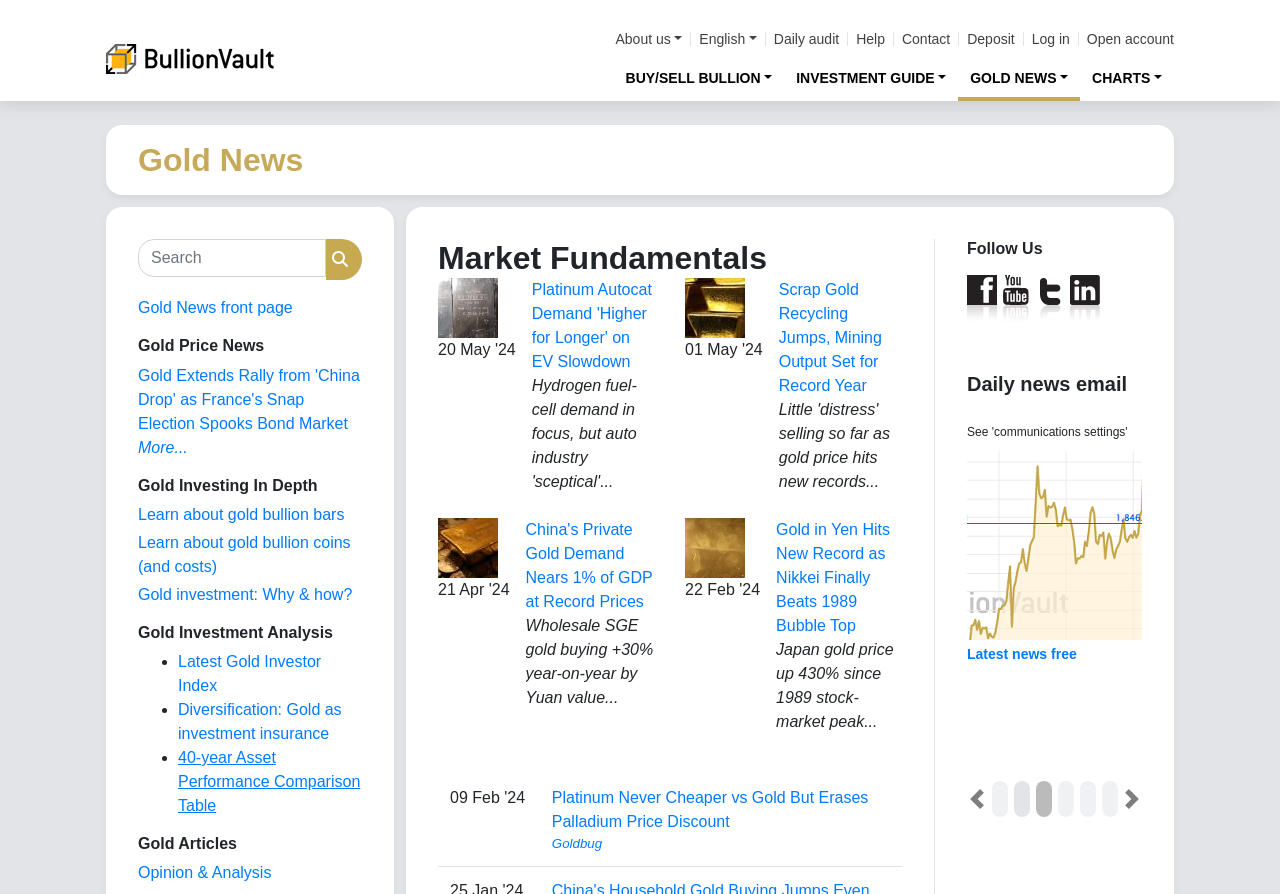Locate the bounding box coordinates of the element to click to perform the following action: 'Search for gold news'. The coordinates should be given as four float values between 0 and 1, in the form of [left, top, right, bottom].

[0.108, 0.268, 0.255, 0.31]